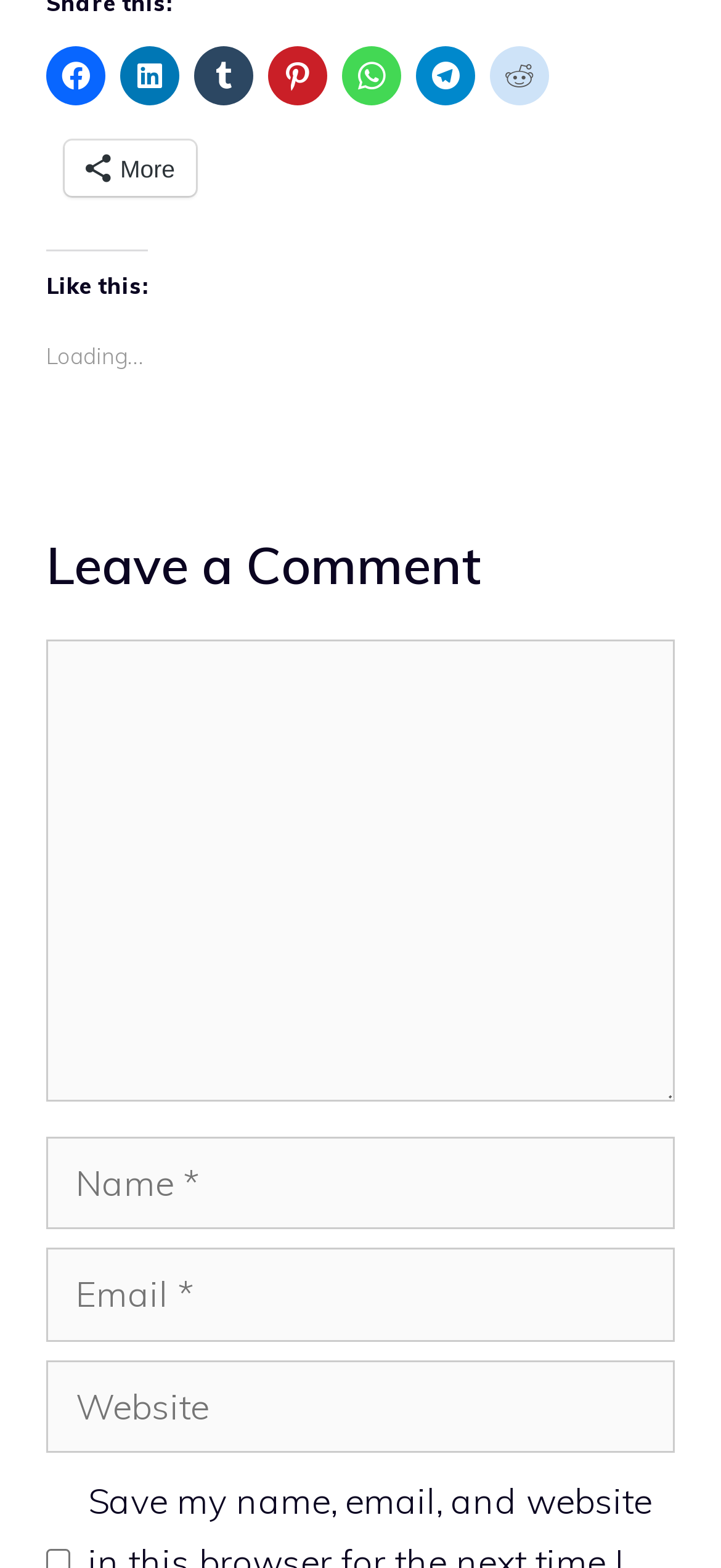Provide the bounding box coordinates of the HTML element this sentence describes: "parent_node: Comment name="comment"". The bounding box coordinates consist of four float numbers between 0 and 1, i.e., [left, top, right, bottom].

[0.064, 0.407, 0.936, 0.702]